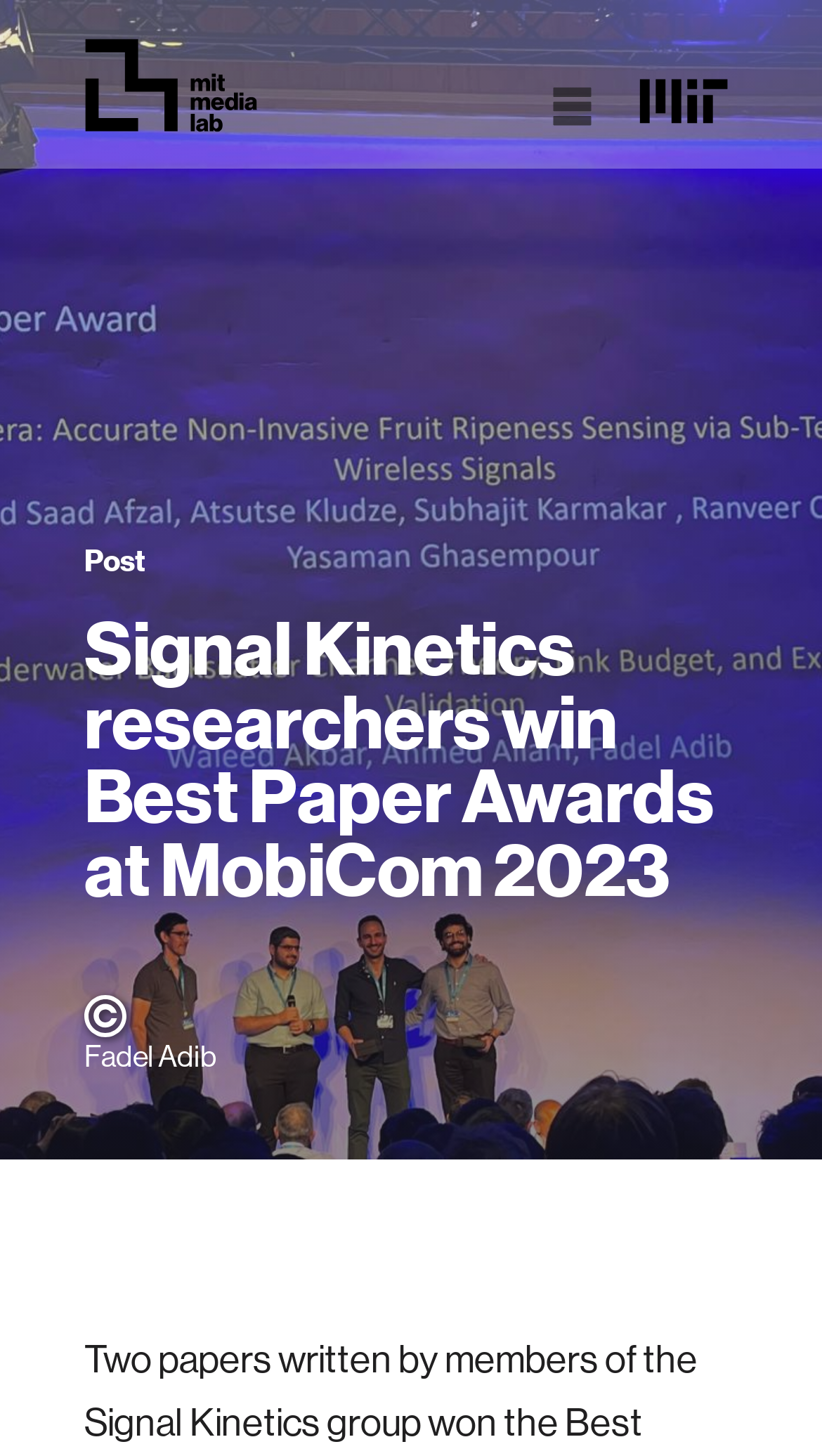Based on the element description: "LEGAL APPRENTICESHIP PROGRAM", identify the UI element and provide its bounding box coordinates. Use four float numbers between 0 and 1, [left, top, right, bottom].

None